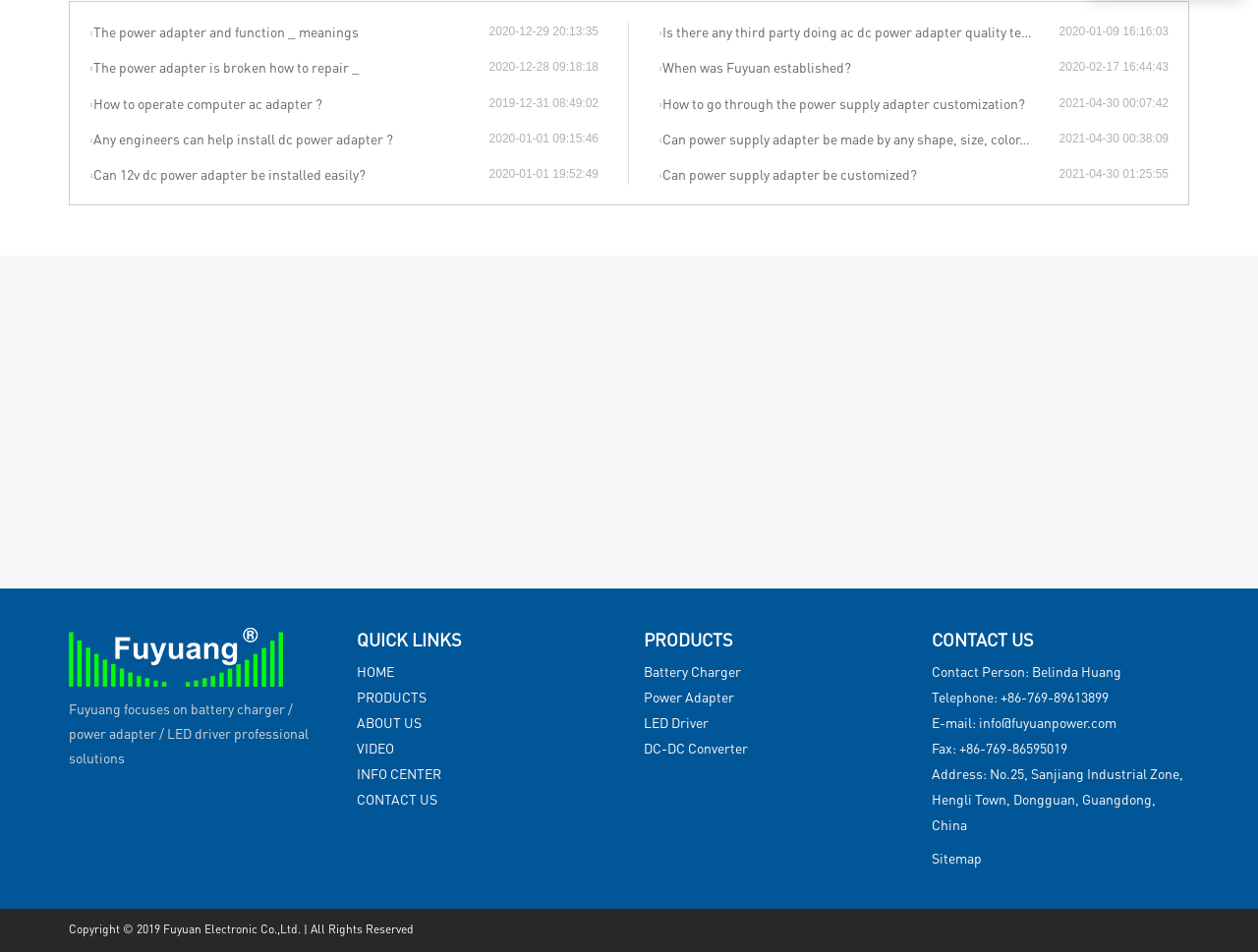Extract the bounding box of the UI element described as: "DC-DC Converter".

[0.512, 0.776, 0.595, 0.794]